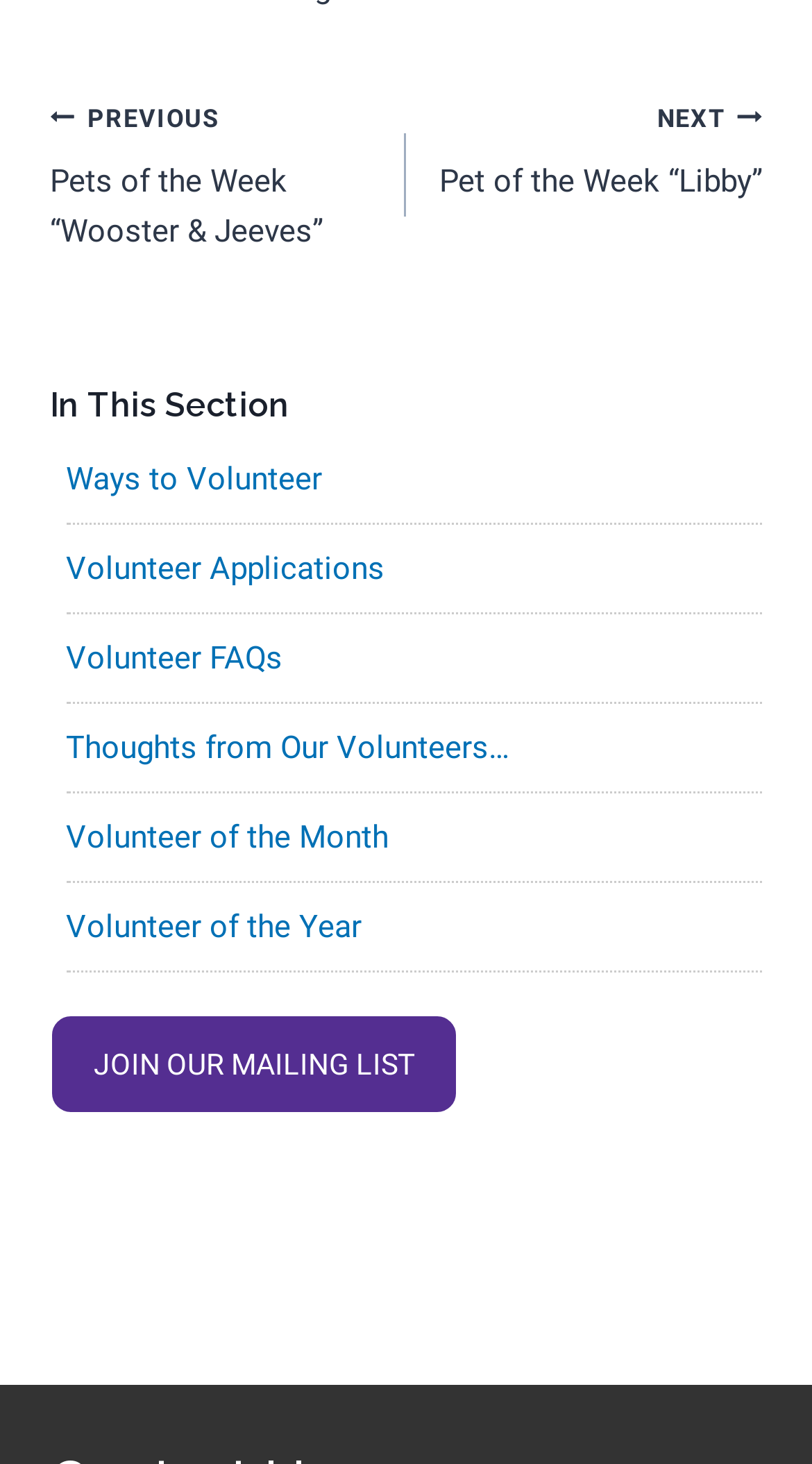What is the last link in the 'In This Section' section?
Give a thorough and detailed response to the question.

I looked at the links under the 'In This Section' heading and found that the last link is 'Volunteer of the Year'.